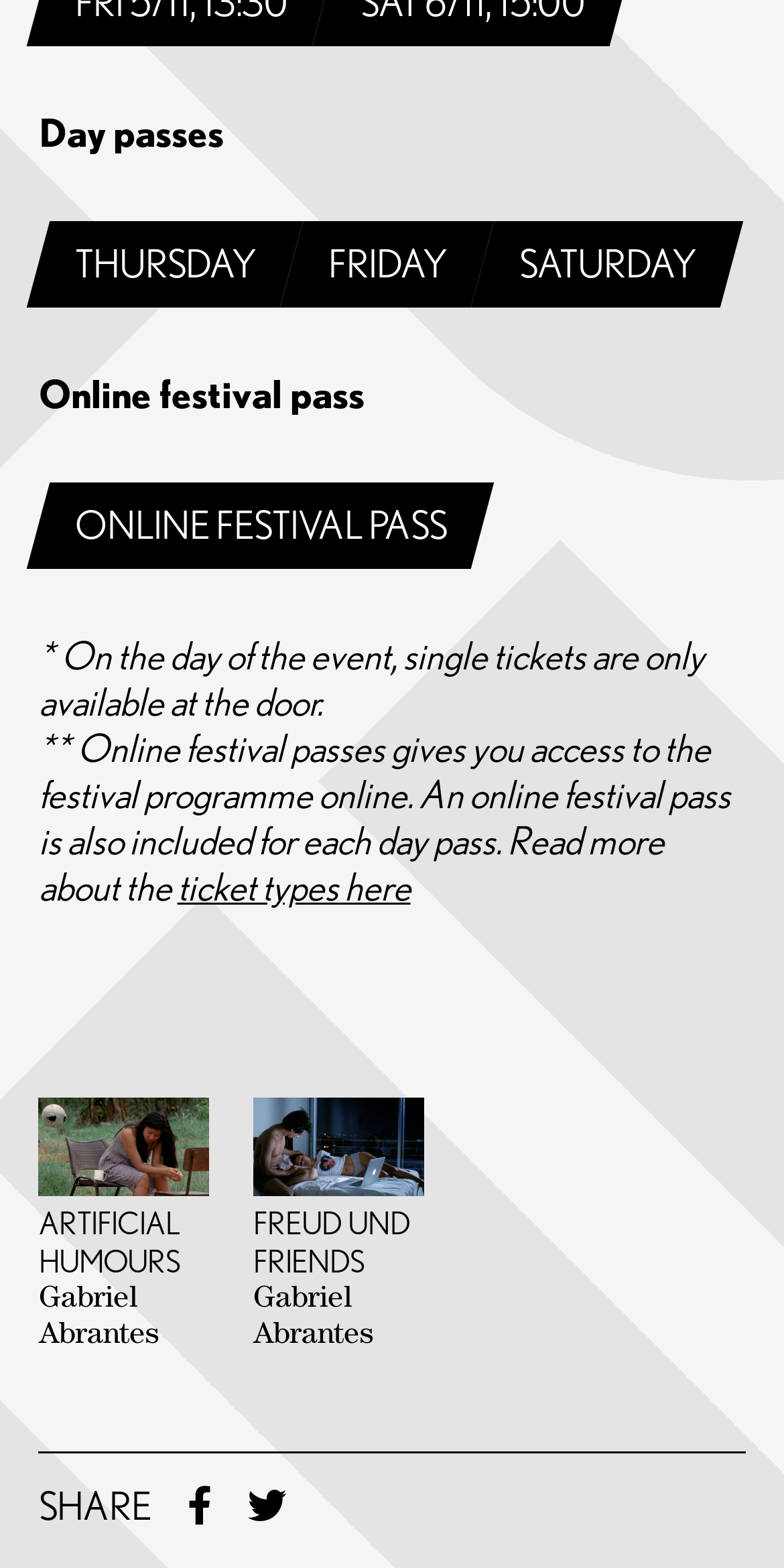Can you identify the bounding box coordinates of the clickable region needed to carry out this instruction: 'Share on social media'? The coordinates should be four float numbers within the range of 0 to 1, stated as [left, top, right, bottom].

[0.239, 0.946, 0.27, 0.976]